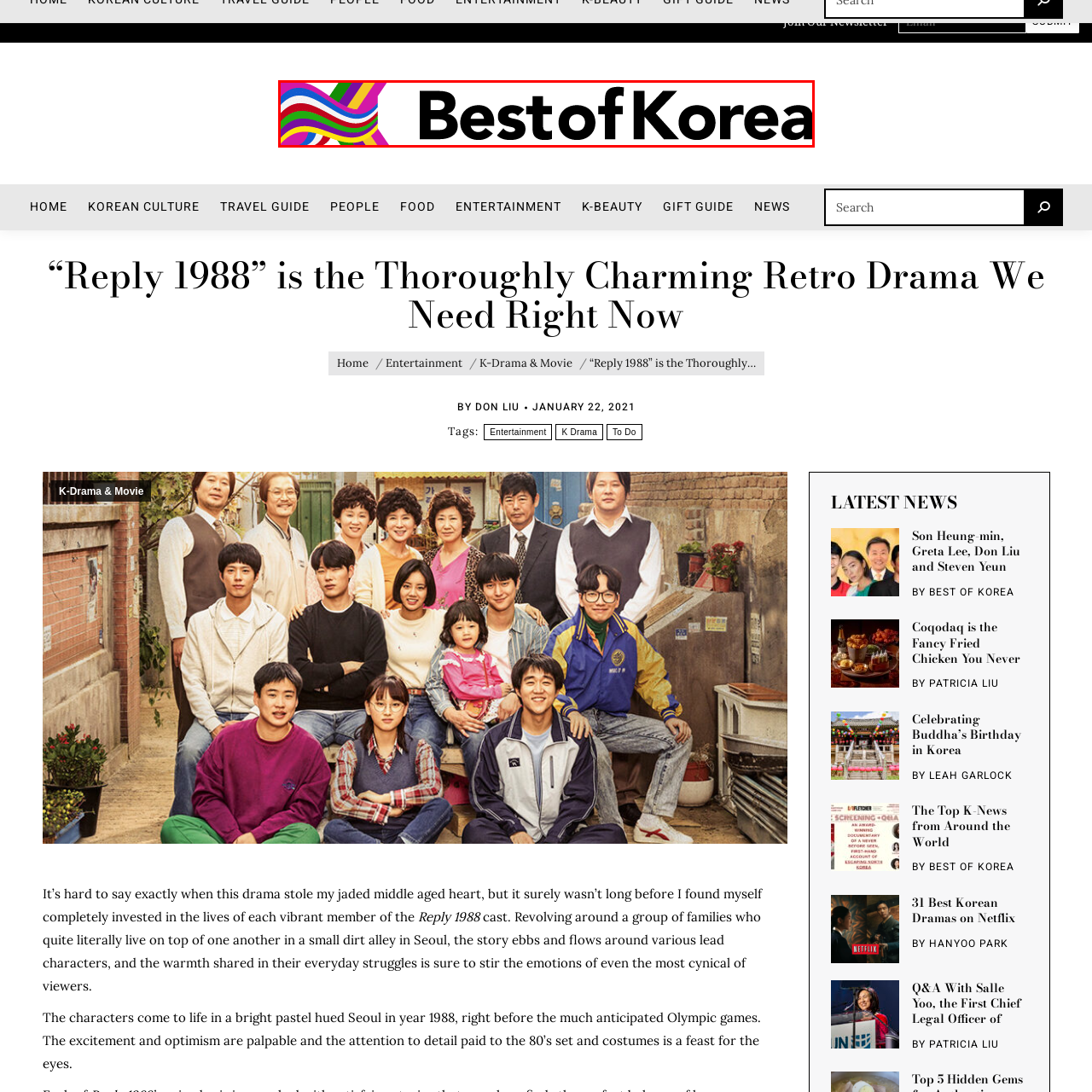Refer to the image encased in the red bounding box and answer the subsequent question with a single word or phrase:
What is the text color of 'Best of Korea'?

Black